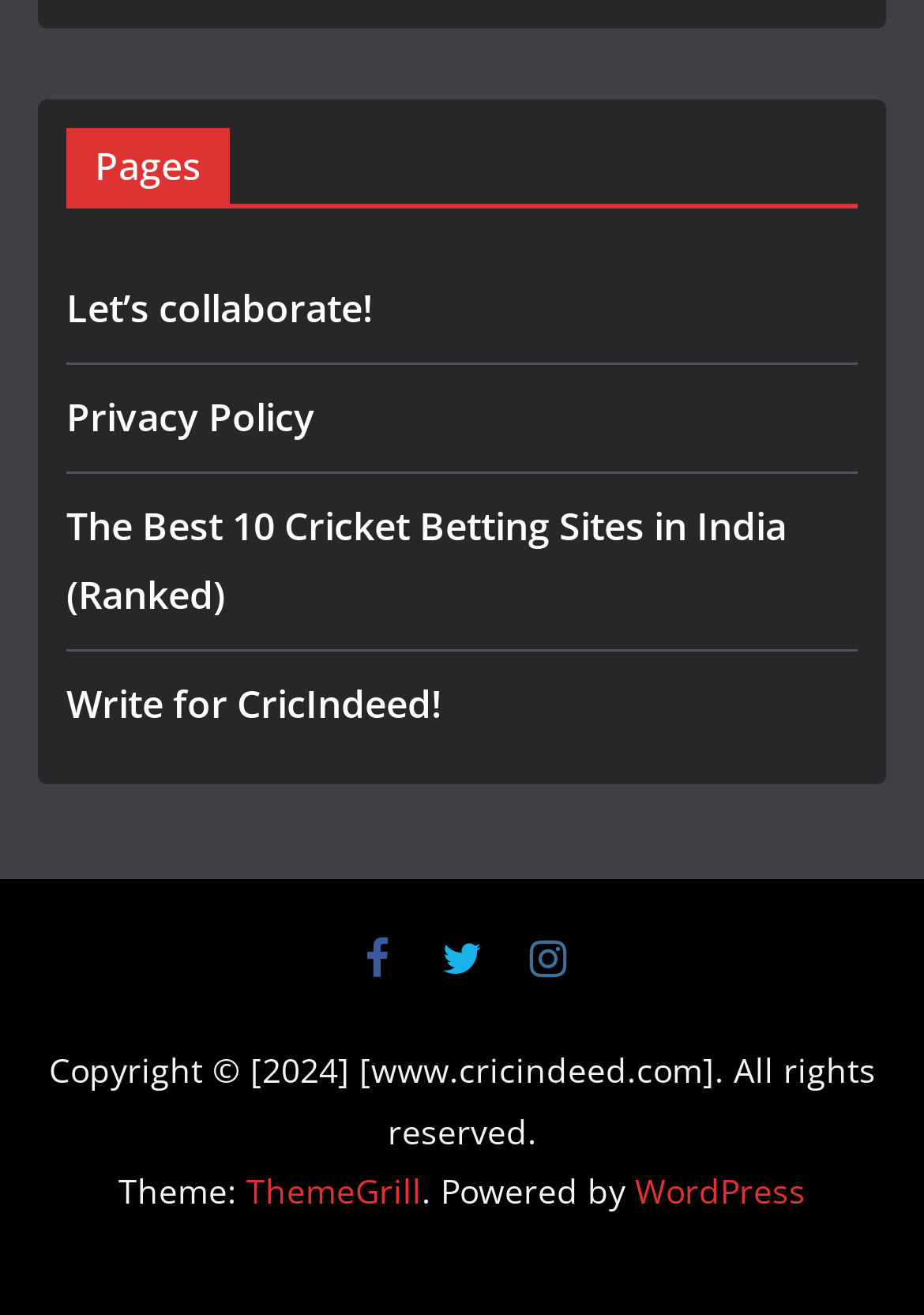What is the theme of this website?
Observe the image and answer the question with a one-word or short phrase response.

ThemeGrill